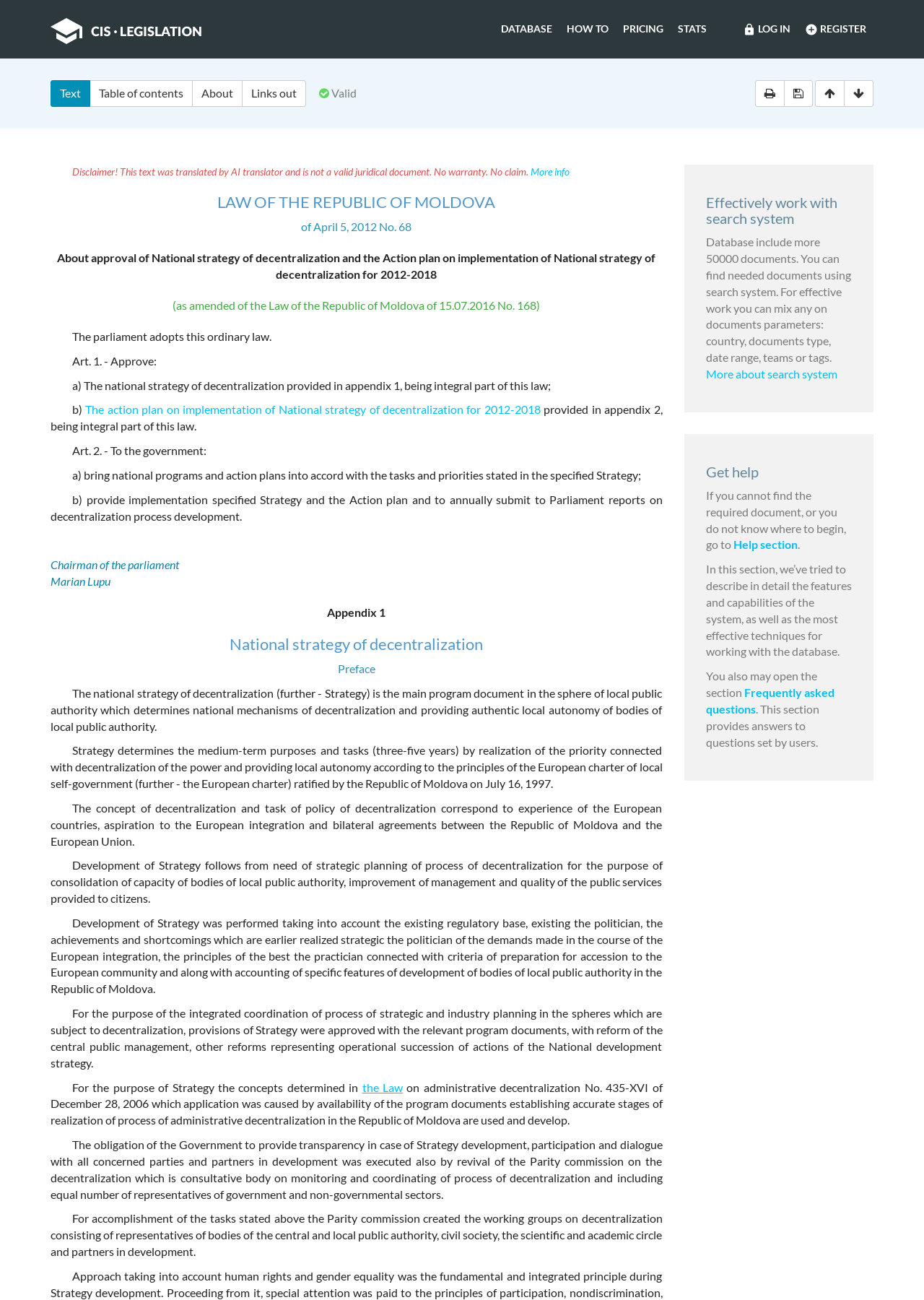Could you specify the bounding box coordinates for the clickable section to complete the following instruction: "Click the SEARCH link"?

None